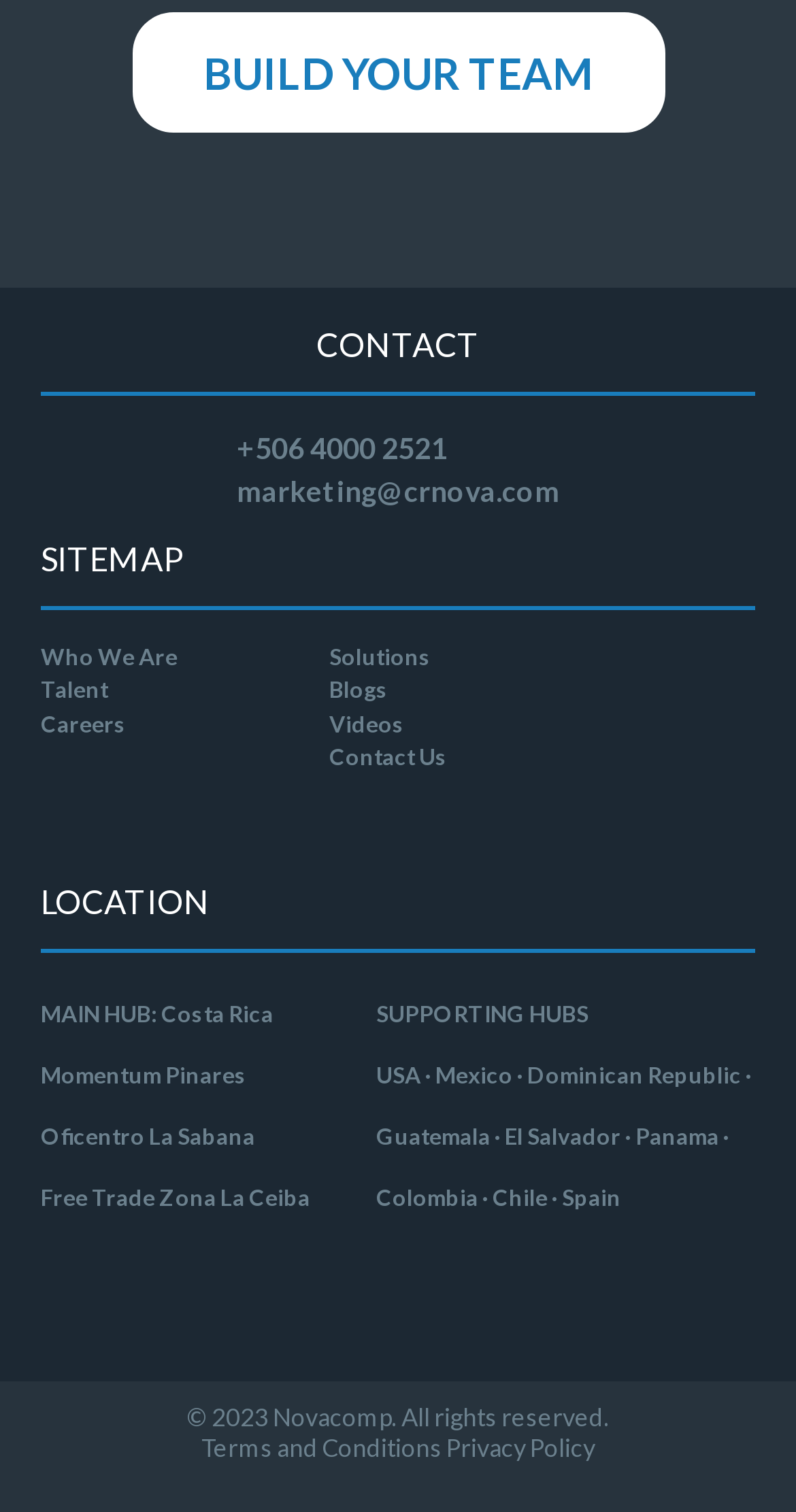Kindly determine the bounding box coordinates for the clickable area to achieve the given instruction: "Go to 'Contact Us' page".

[0.414, 0.492, 0.563, 0.509]